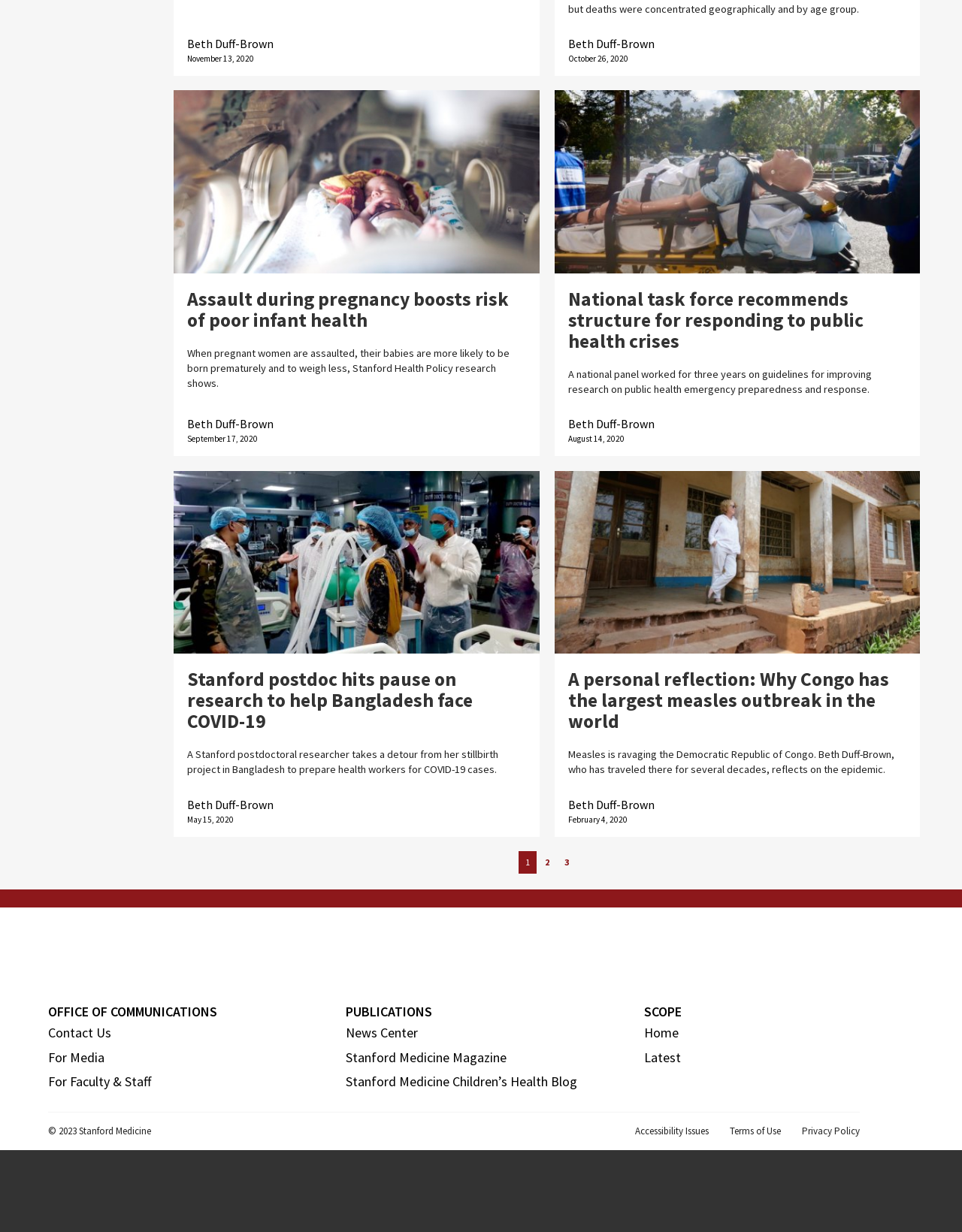Determine the bounding box coordinates of the element that should be clicked to execute the following command: "Click on the 'Posts' navigation".

[0.181, 0.691, 0.956, 0.709]